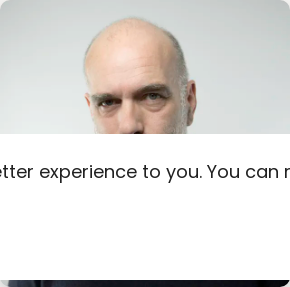Where is Tim's team based?
Answer the question with a single word or phrase by looking at the picture.

Norwich